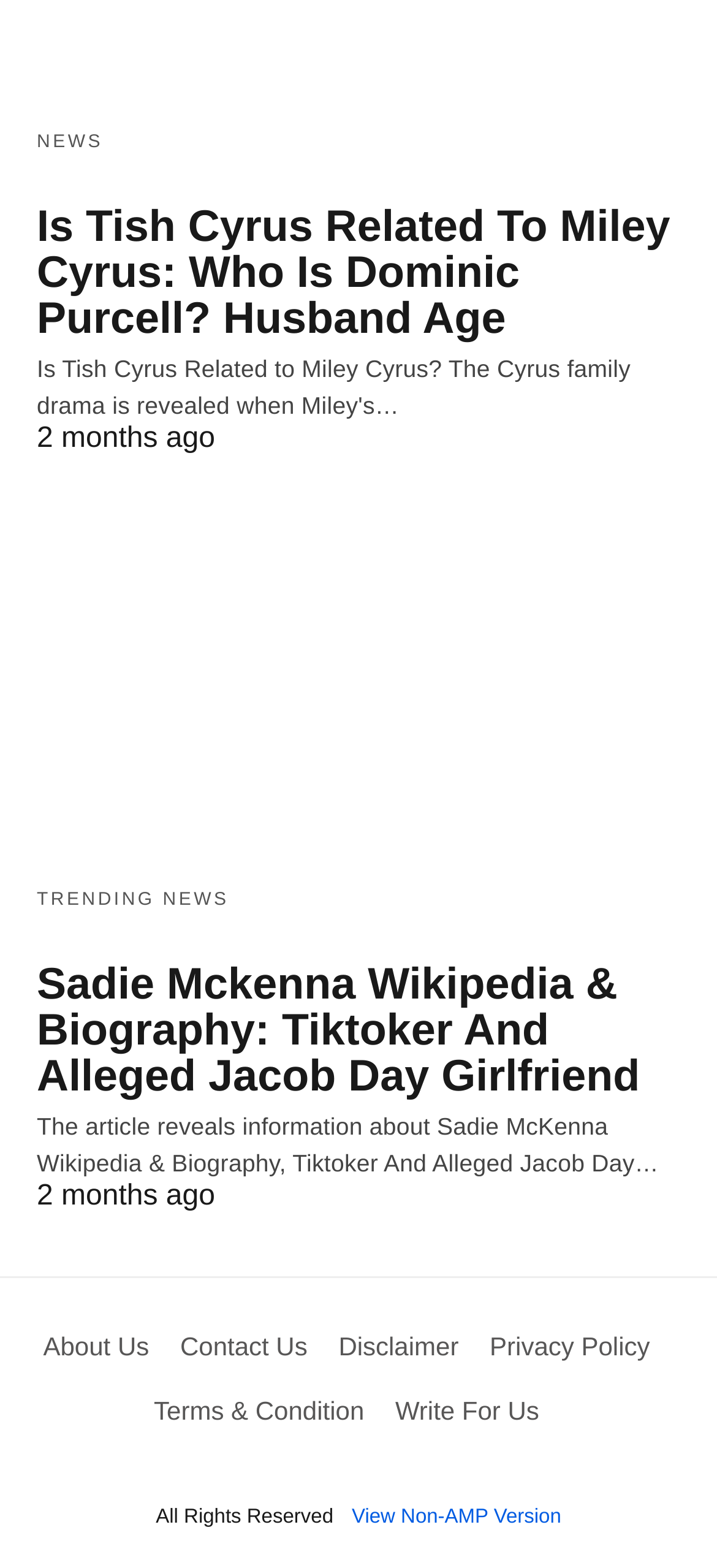Highlight the bounding box coordinates of the region I should click on to meet the following instruction: "explore trending news".

[0.051, 0.567, 0.319, 0.58]